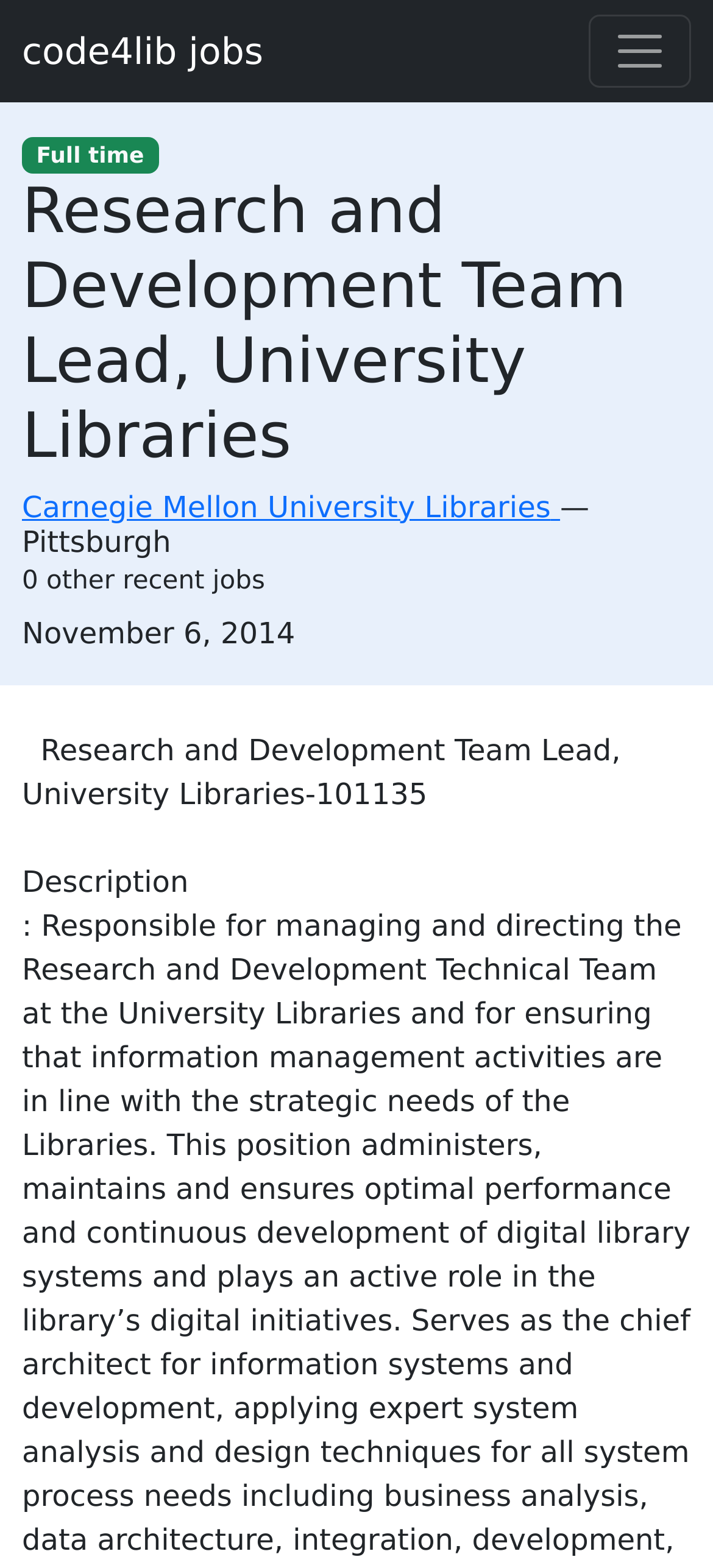Please specify the bounding box coordinates in the format (top-left x, top-left y, bottom-right x, bottom-right y), with all values as floating point numbers between 0 and 1. Identify the bounding box of the UI element described by: code4lib jobs

[0.031, 0.009, 0.369, 0.056]